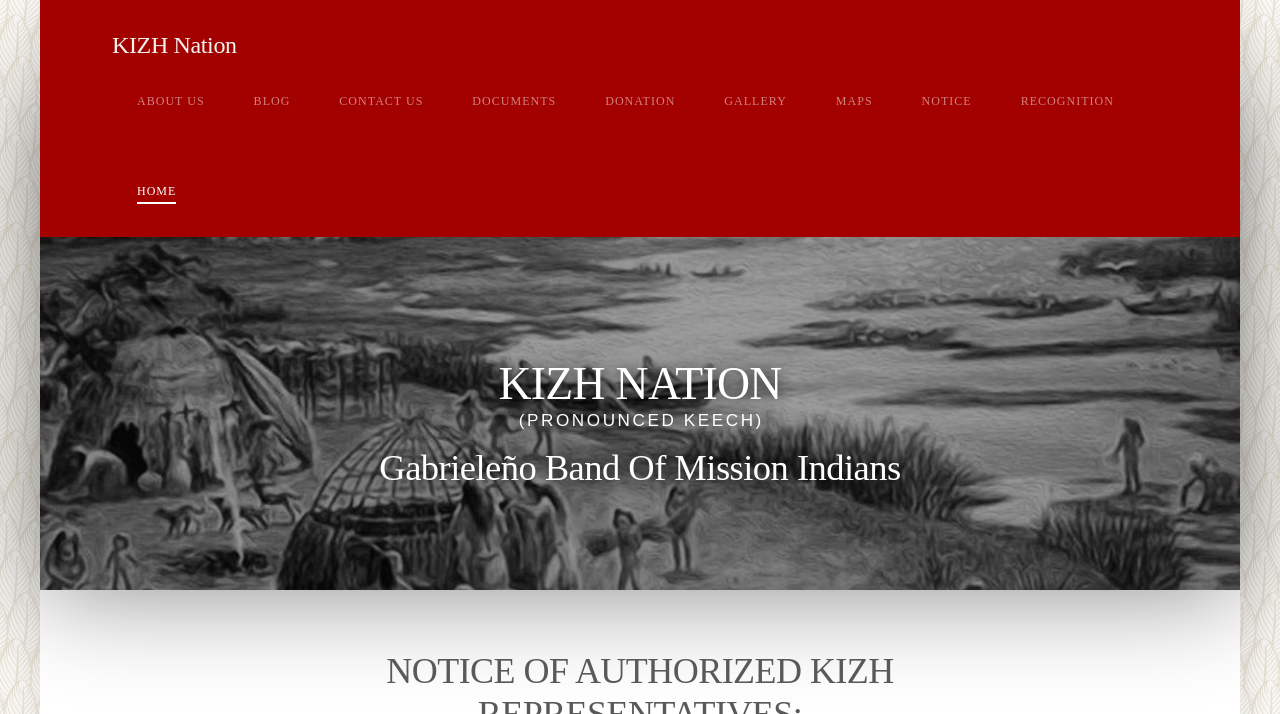How many main navigation links are there?
Please respond to the question with a detailed and thorough explanation.

I counted the number of links in the top navigation bar and found 9 links: ABOUT US, BLOG, CONTACT US, DOCUMENTS, DONATION, GALLERY, MAPS, NOTICE, and RECOGNITION.